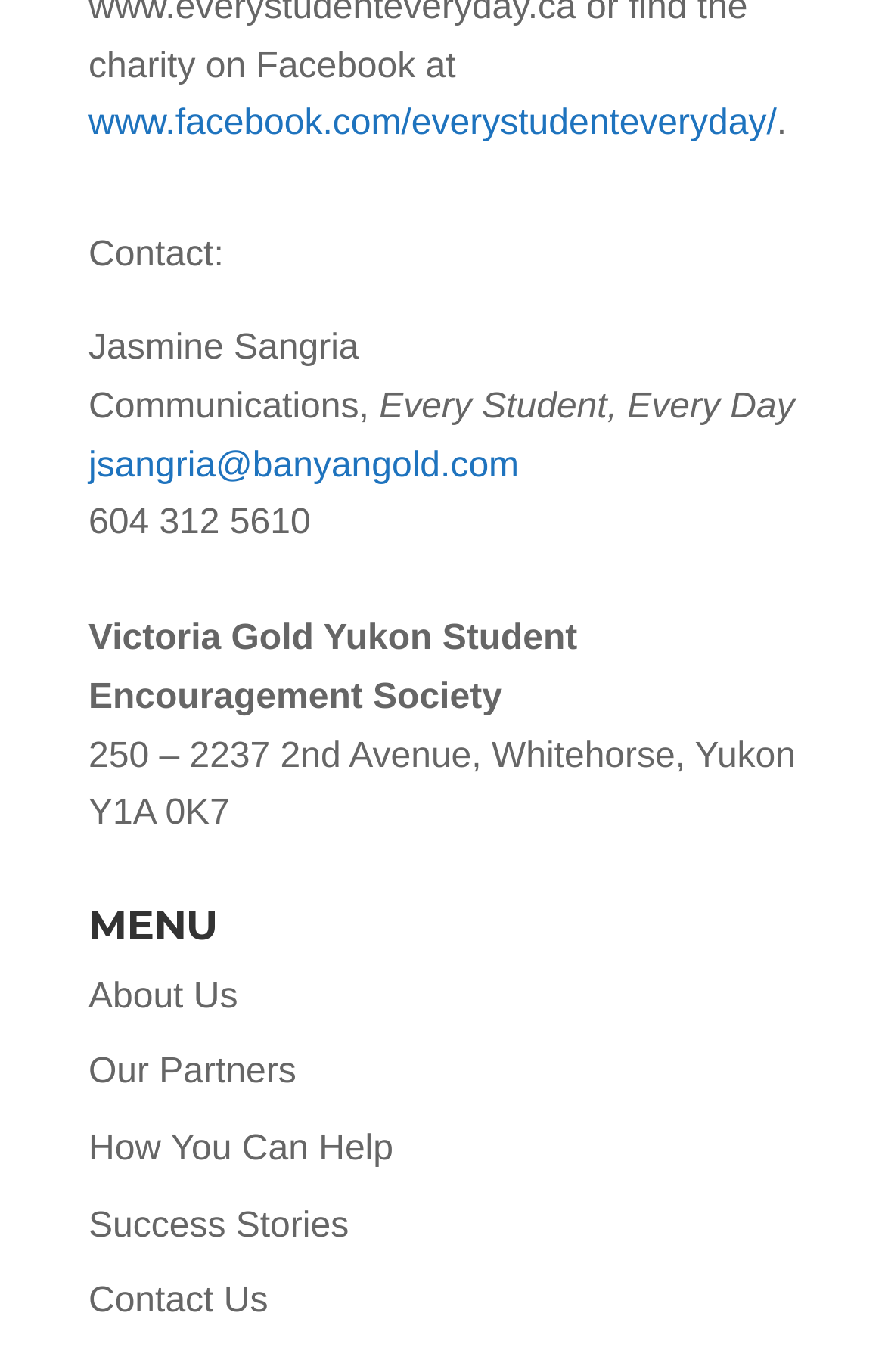What is the phone number to contact?
Based on the image, answer the question with as much detail as possible.

The phone number is provided on the webpage as part of the contact information, which can be used to reach out to the organization.